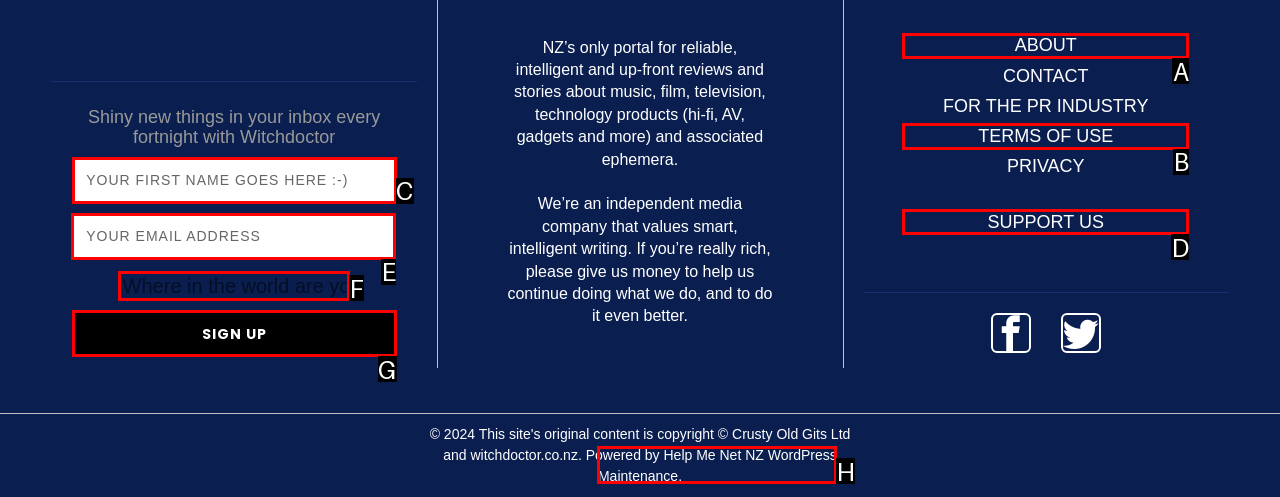Given the instruction: Enter your email address, which HTML element should you click on?
Answer with the letter that corresponds to the correct option from the choices available.

E